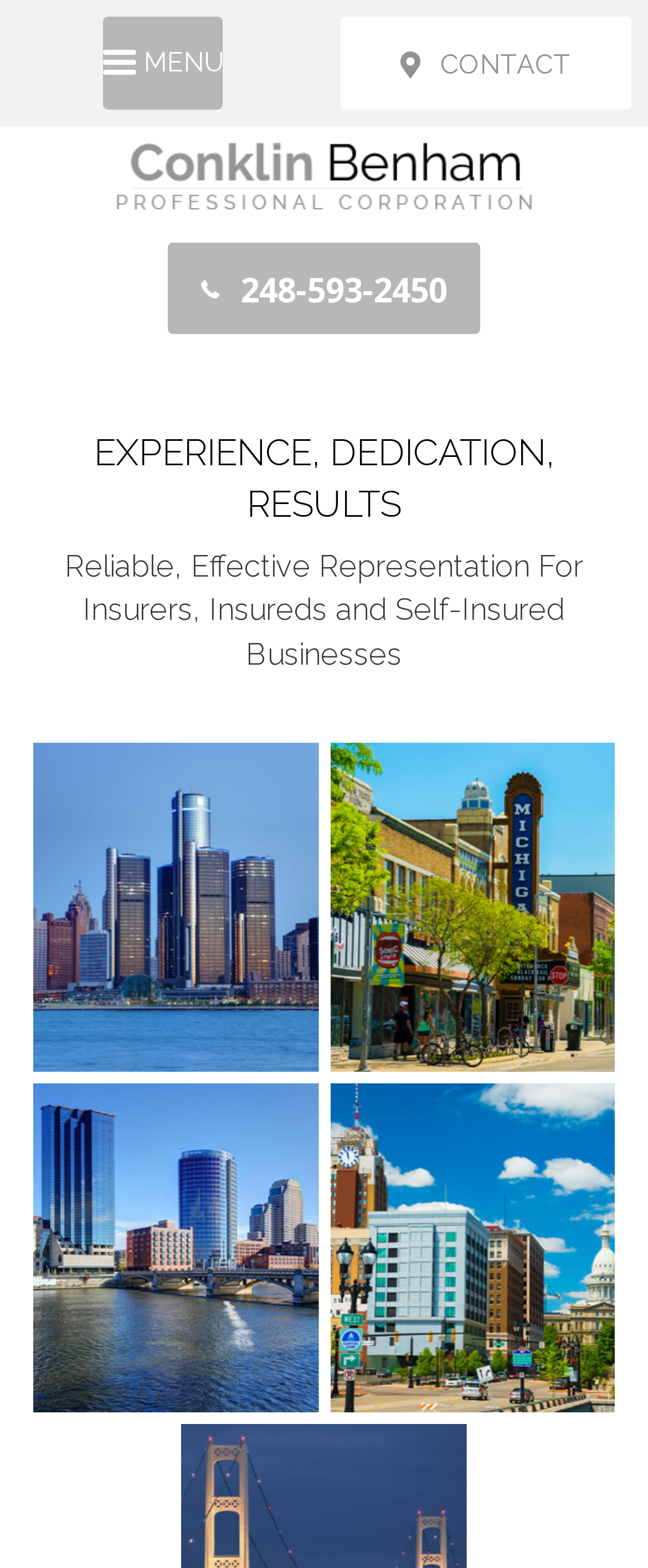What is the main theme of the page?
Look at the image and provide a detailed response to the question.

Based on the content of the page, including the heading 'EXPERIENCE, DEDICATION, RESULTS' and the text 'Reliable, Effective Representation For Insurers, Insureds and Self-Insured Businesses', I inferred that the main theme of the page is a law firm.